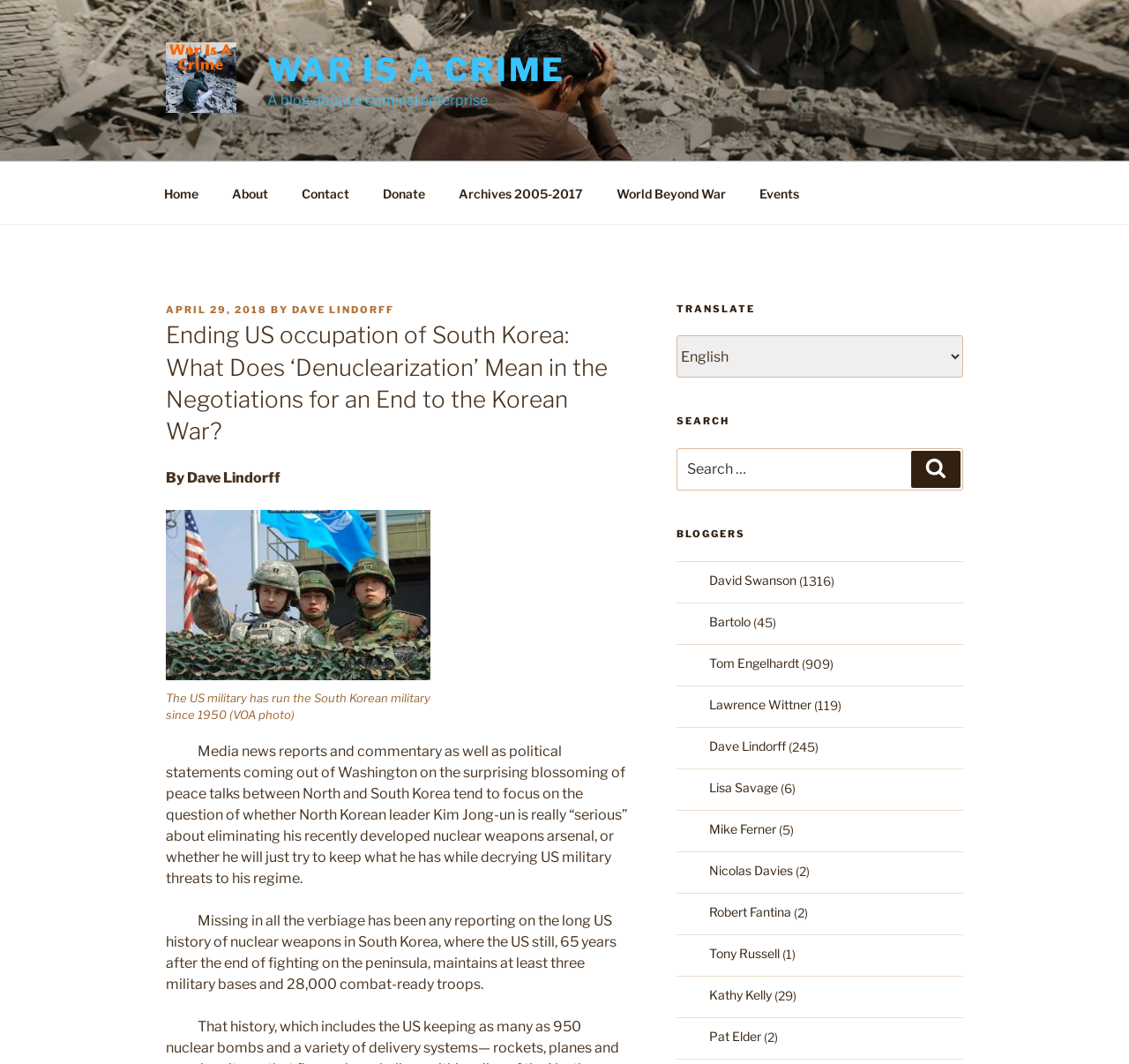How many bloggers are listed on the webpage?
Refer to the image and provide a thorough answer to the question.

The list of bloggers can be found on the right side of the webpage, and it includes 12 bloggers, namely David Swanson, Bartolo, Tom Engelhardt, Lawrence Wittner, Dave Lindorff, Lisa Savage, Mike Ferner, Nicolas Davies, Robert Fantina, Tony Russell, Kathy Kelly, and Pat Elder.